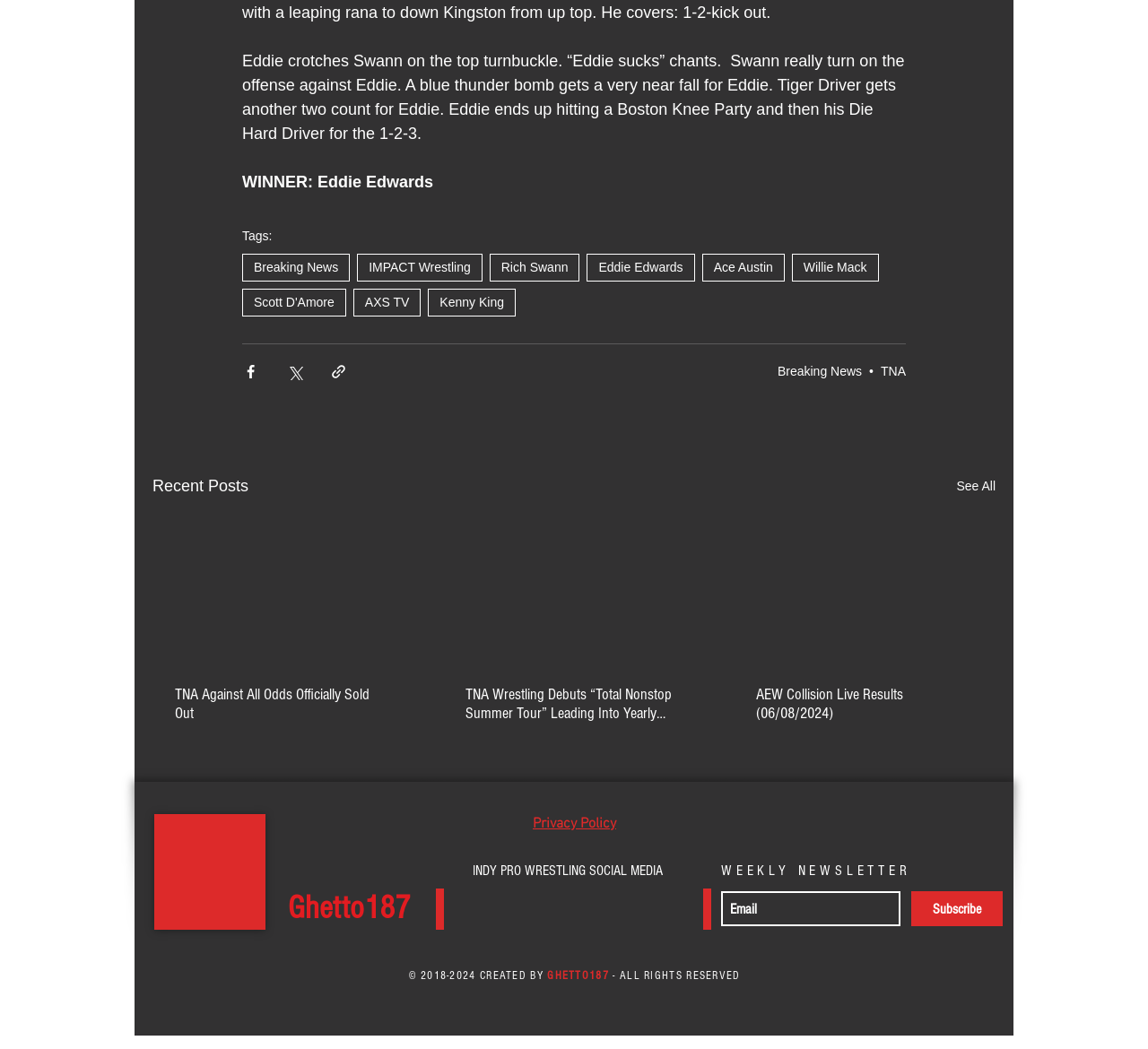What is the name of the wrestling organization?
Please give a detailed answer to the question using the information shown in the image.

The name of the wrestling organization is mentioned in the link 'IMPACT Wrestling' which is a navigation element with bounding box coordinates [0.311, 0.242, 0.42, 0.269].